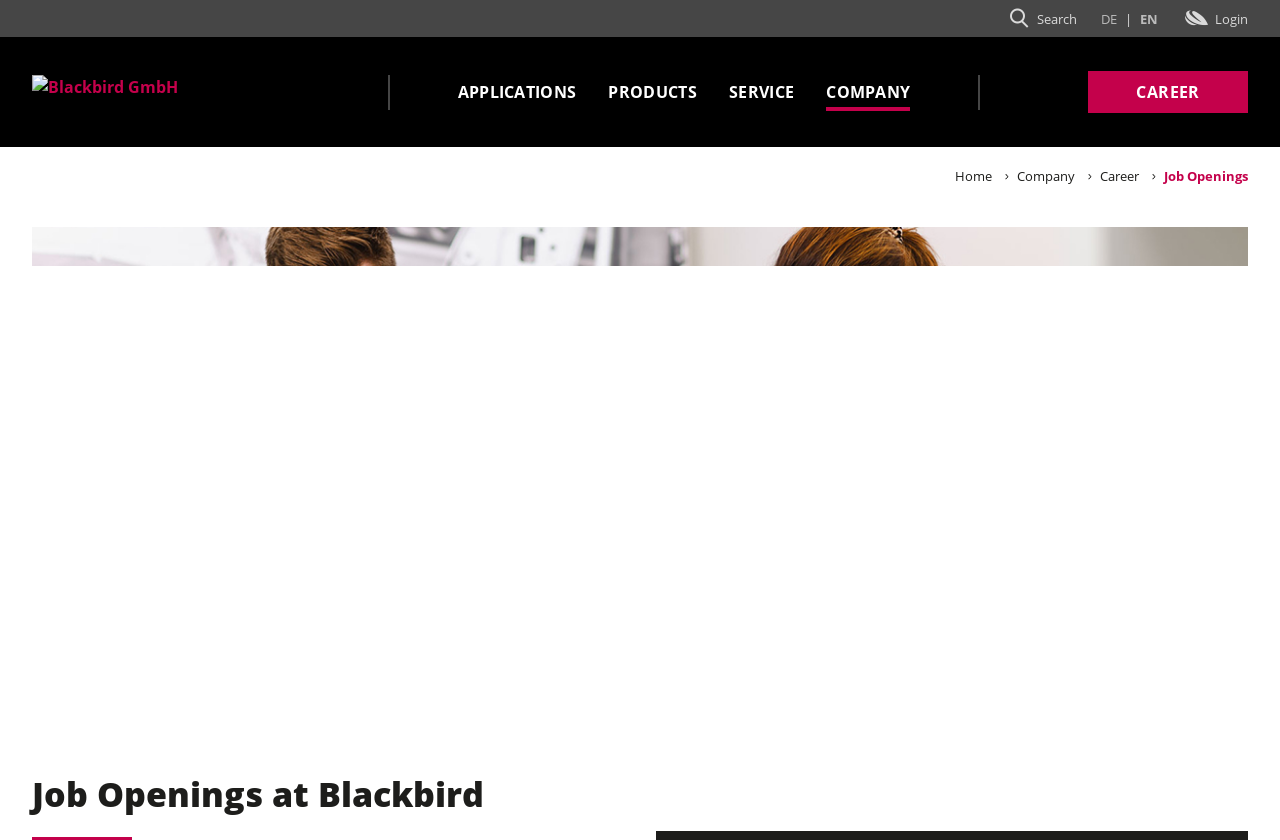Identify the bounding box coordinates of the section to be clicked to complete the task described by the following instruction: "Login to the system". The coordinates should be four float numbers between 0 and 1, formatted as [left, top, right, bottom].

[0.923, 0.012, 0.975, 0.033]